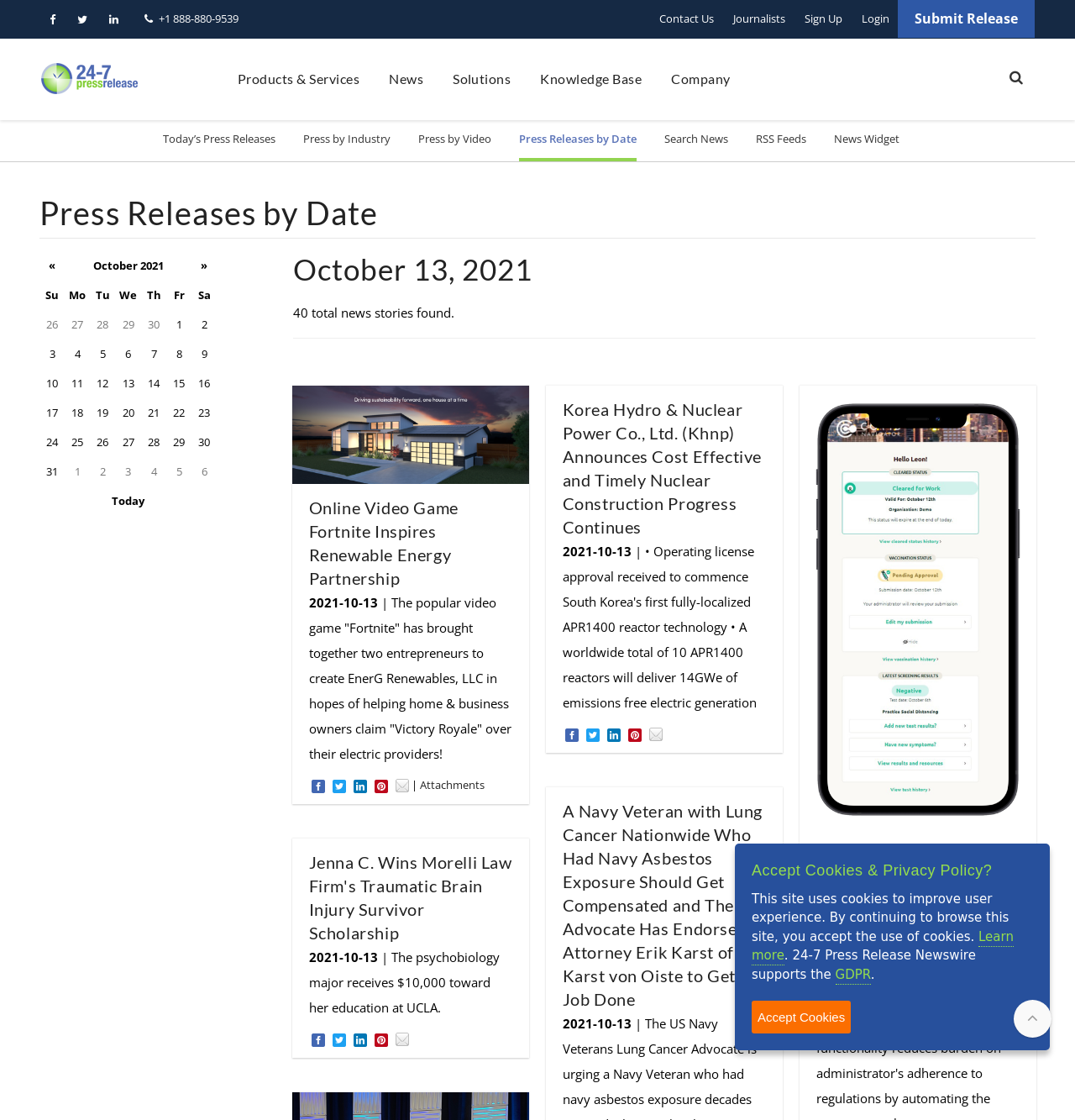Using the description "Press by Video", locate and provide the bounding box of the UI element.

[0.389, 0.107, 0.457, 0.141]